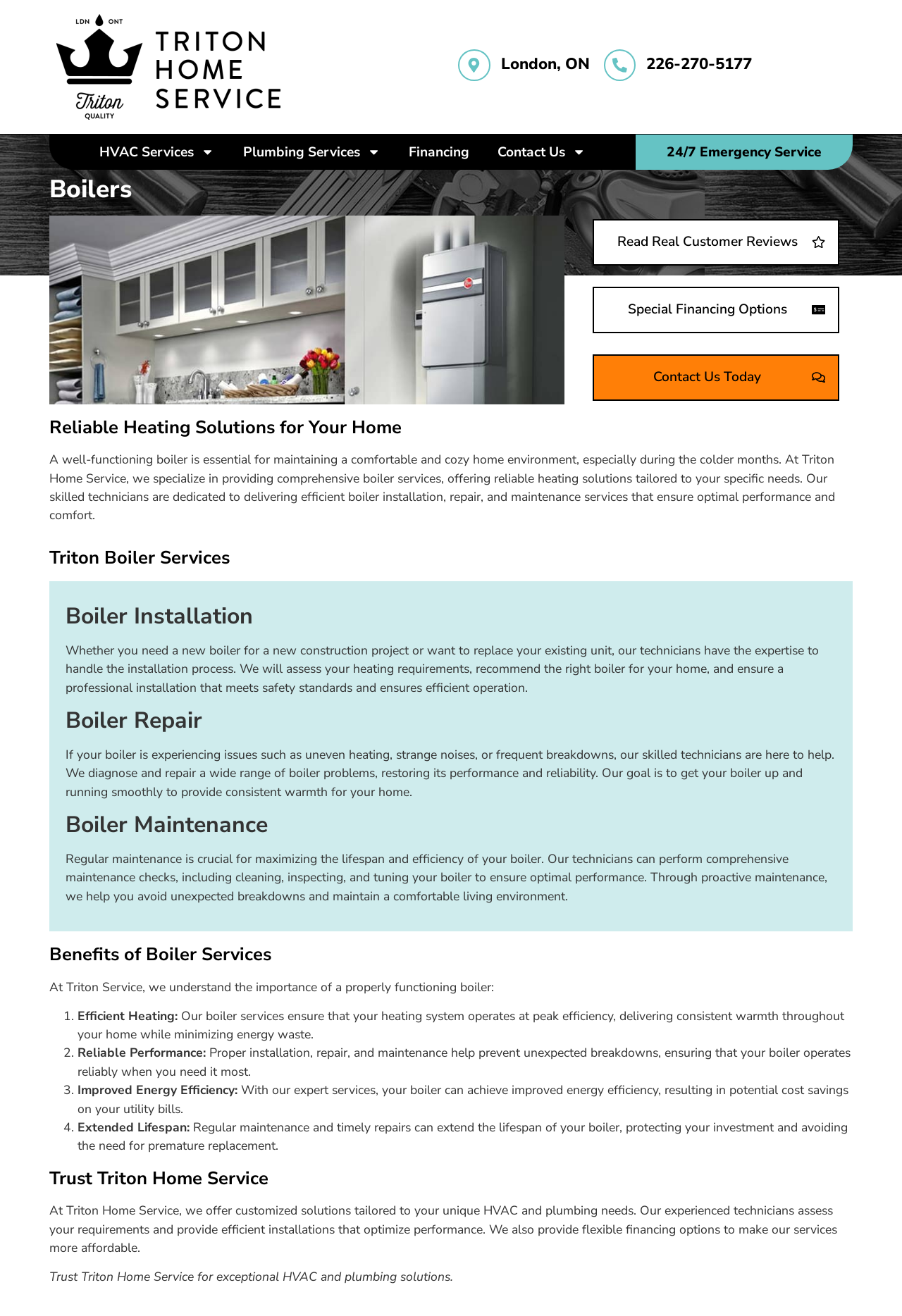Please identify the bounding box coordinates of the clickable region that I should interact with to perform the following instruction: "Contact Us Today". The coordinates should be expressed as four float numbers between 0 and 1, i.e., [left, top, right, bottom].

[0.657, 0.269, 0.93, 0.304]